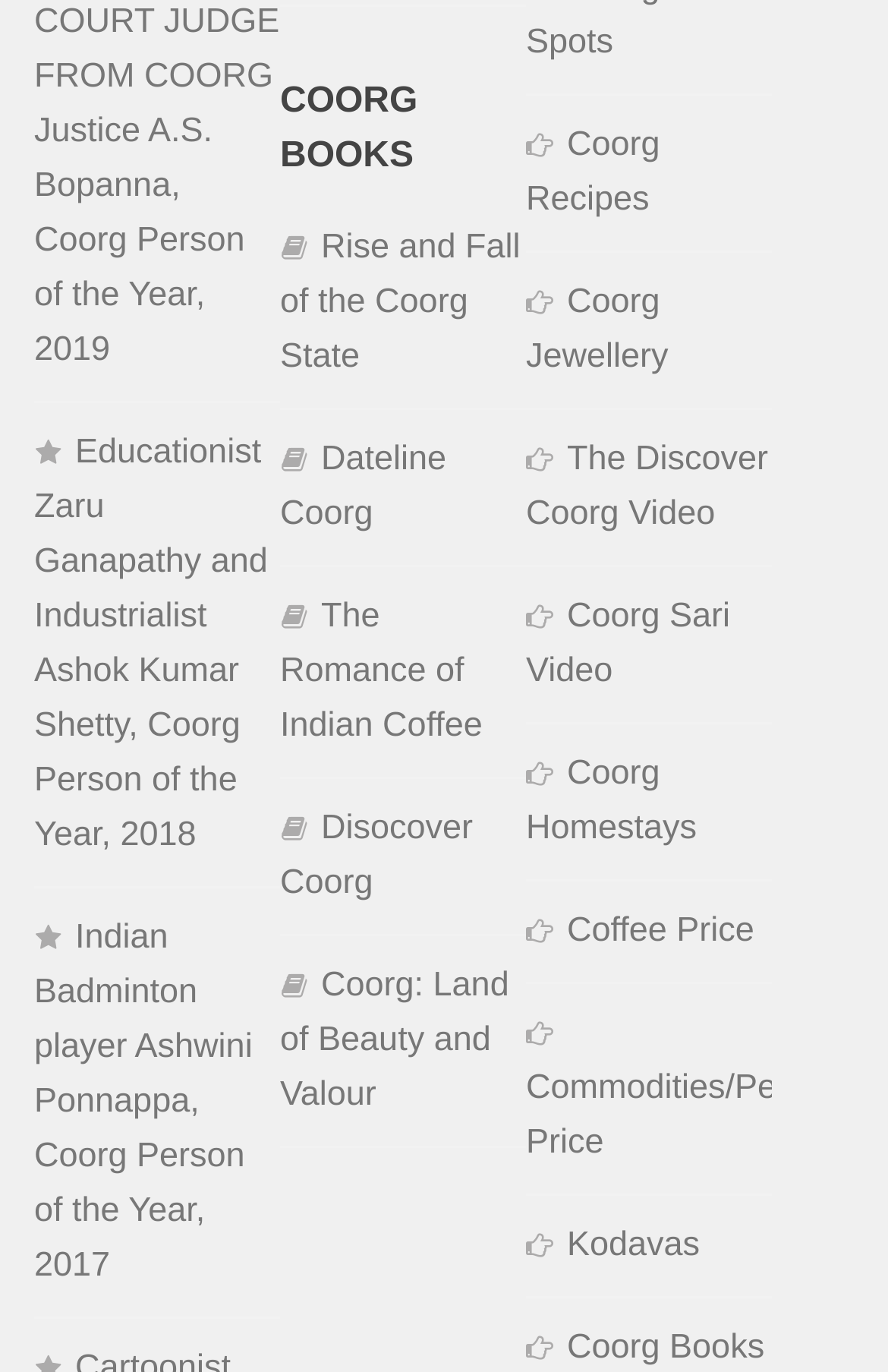Please locate the clickable area by providing the bounding box coordinates to follow this instruction: "View Coorg Person of the Year, 2018".

[0.038, 0.294, 0.315, 0.648]